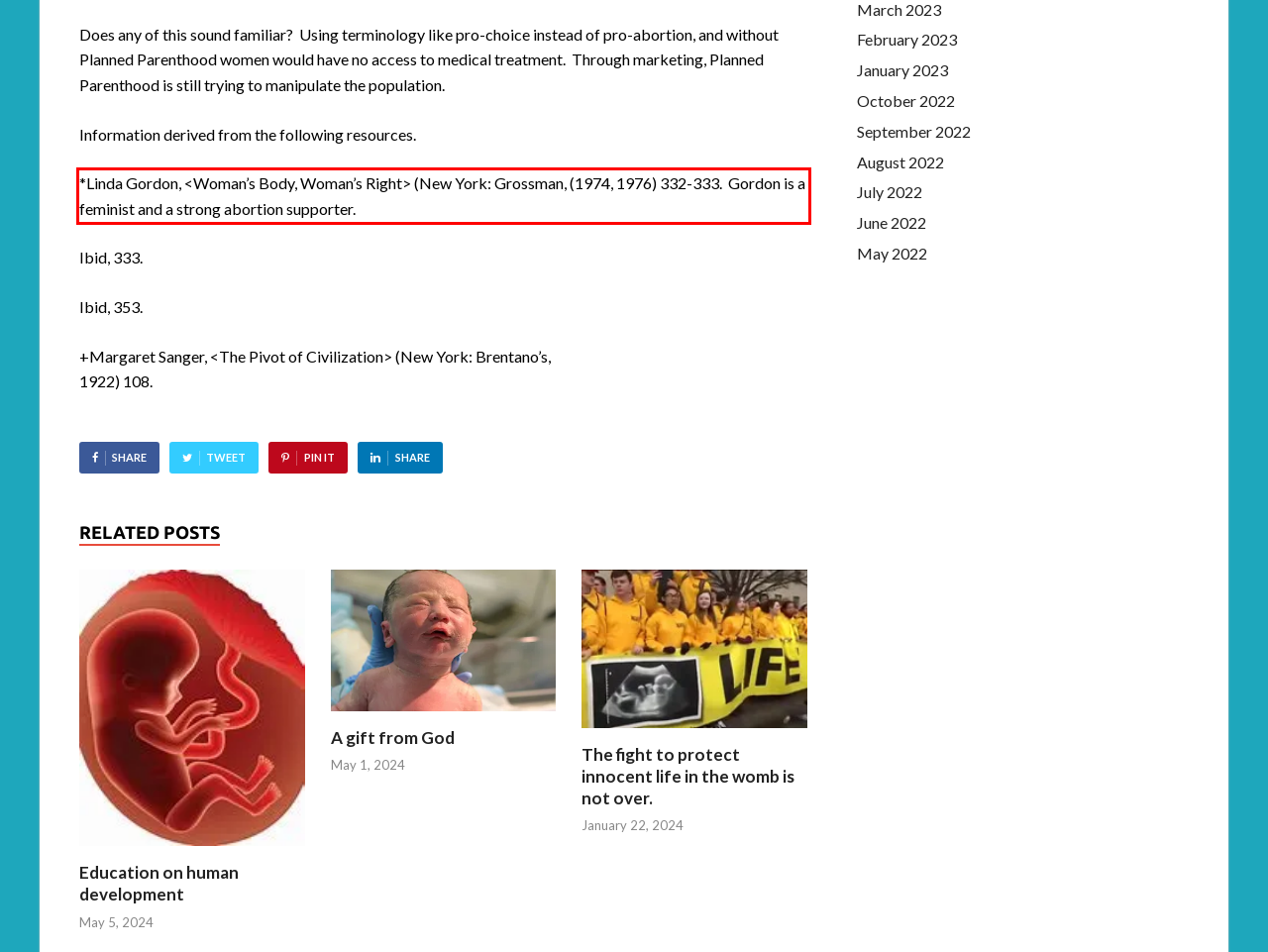Using the provided screenshot of a webpage, recognize and generate the text found within the red rectangle bounding box.

*Linda Gordon, <Woman’s Body, Woman’s Right> (New York: Grossman, (1974, 1976) 332-333. Gordon is a feminist and a strong abortion supporter.